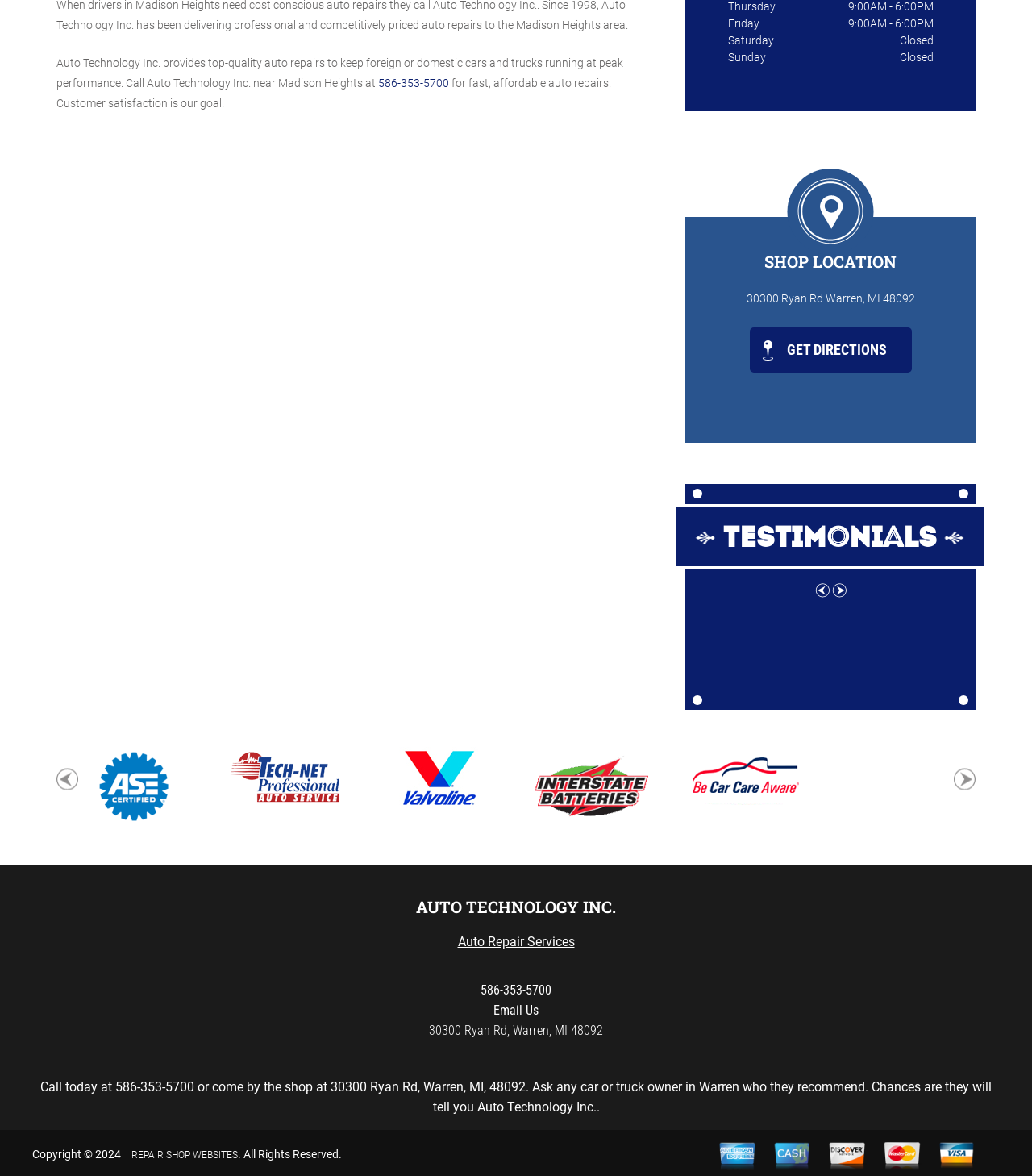Using the description "Auto Repair Services", locate and provide the bounding box of the UI element.

[0.443, 0.794, 0.557, 0.807]